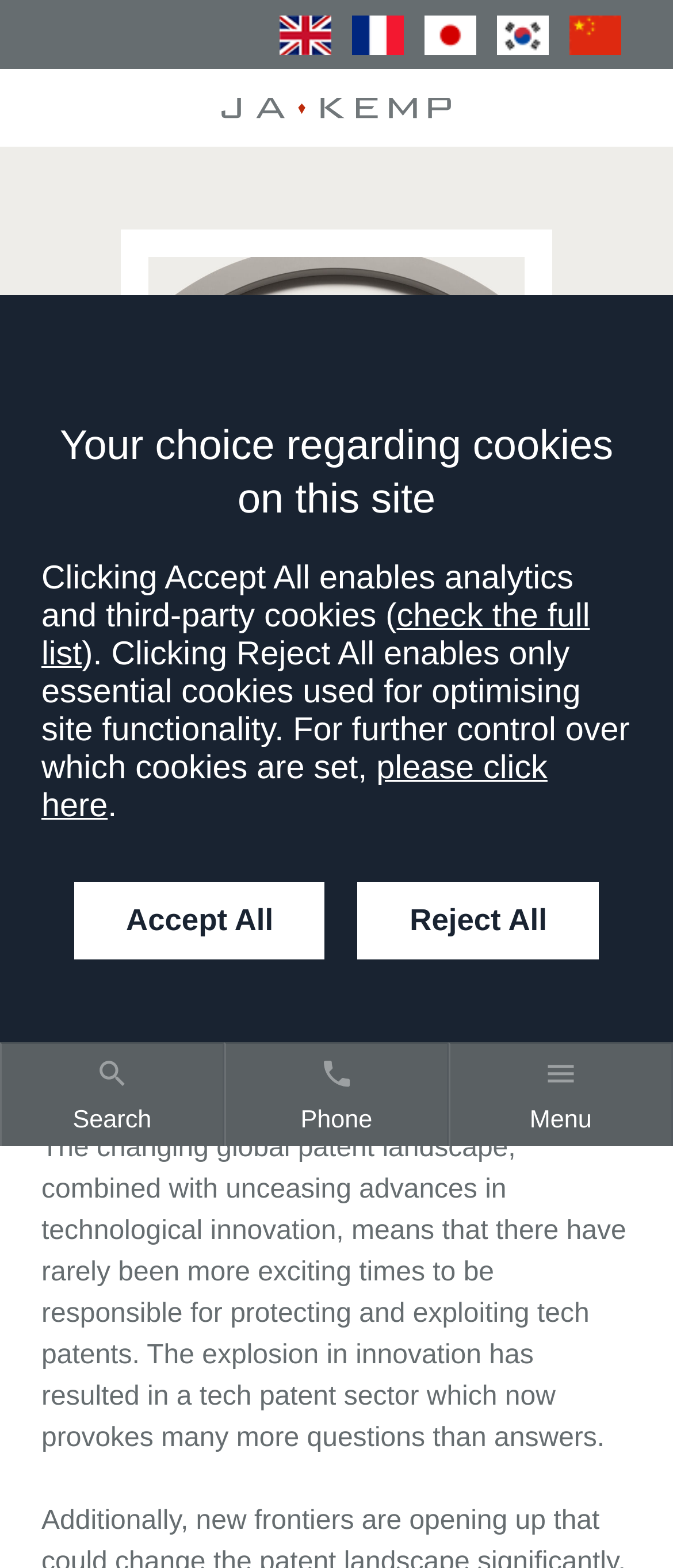Specify the bounding box coordinates of the region I need to click to perform the following instruction: "View events". The coordinates must be four float numbers in the range of 0 to 1, i.e., [left, top, right, bottom].

[0.211, 0.416, 0.324, 0.433]